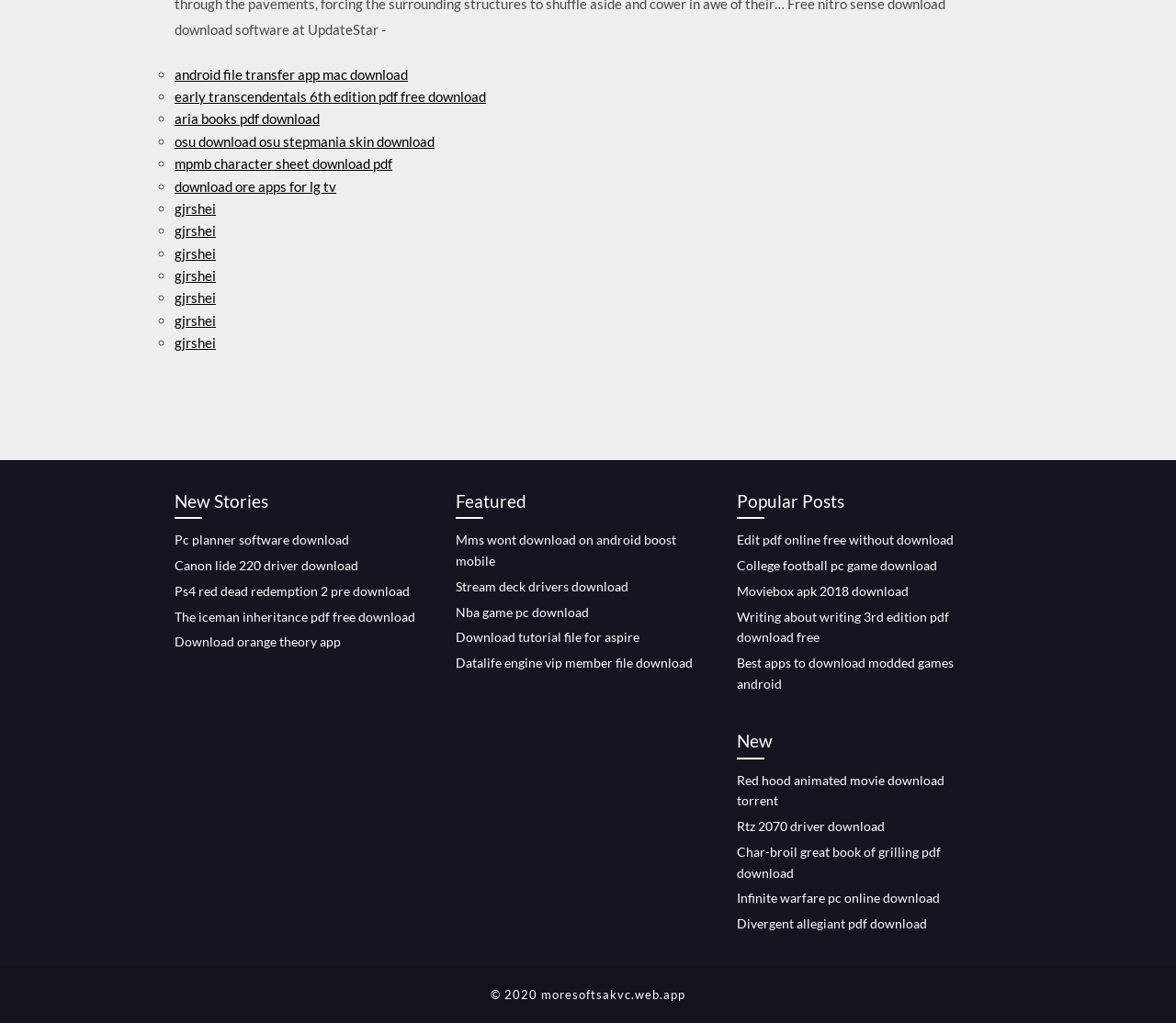Can you specify the bounding box coordinates of the area that needs to be clicked to fulfill the following instruction: "Learn how your comment data is processed"?

None